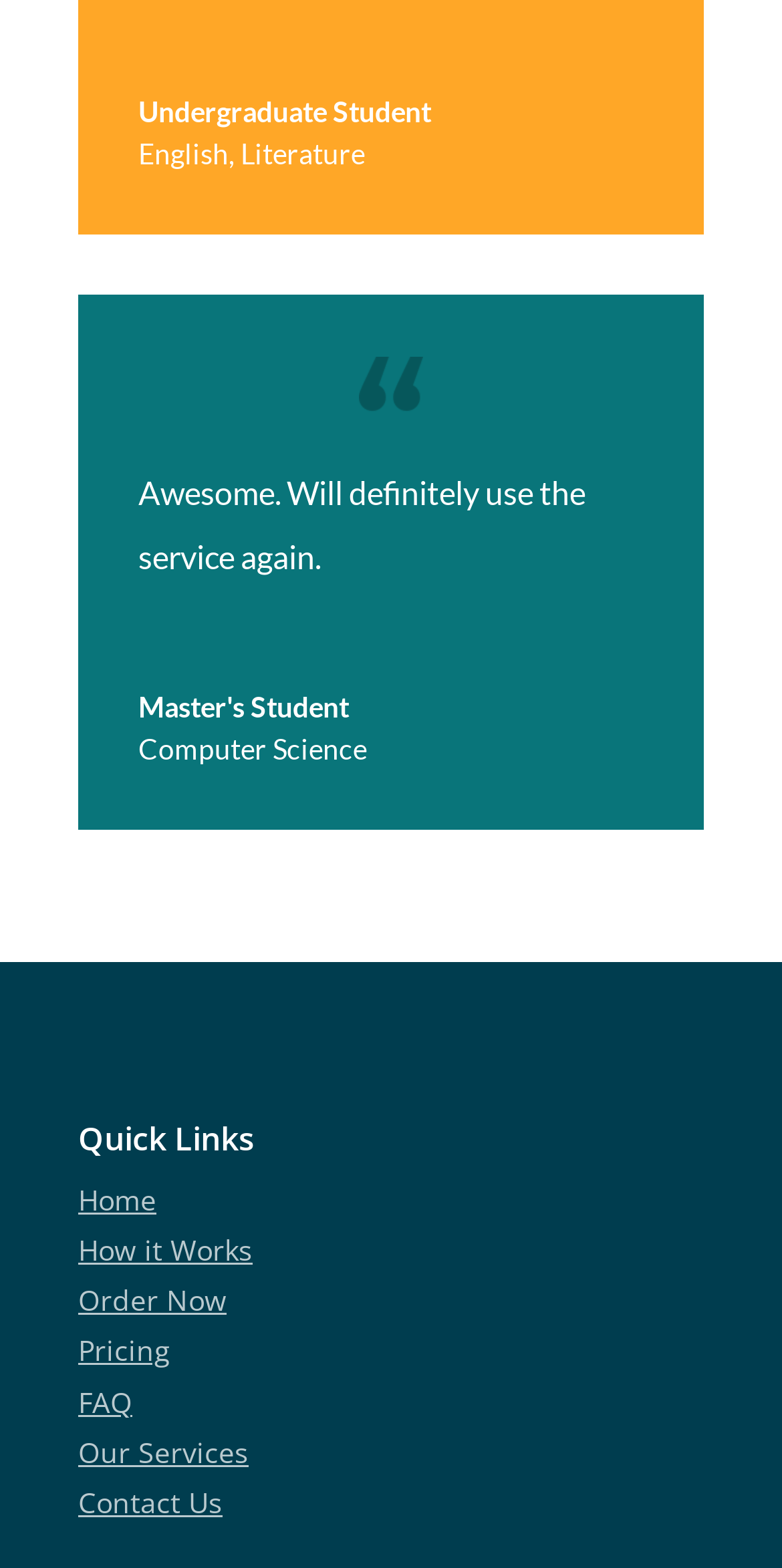Respond to the following question with a brief word or phrase:
What is the last quick link?

Contact Us